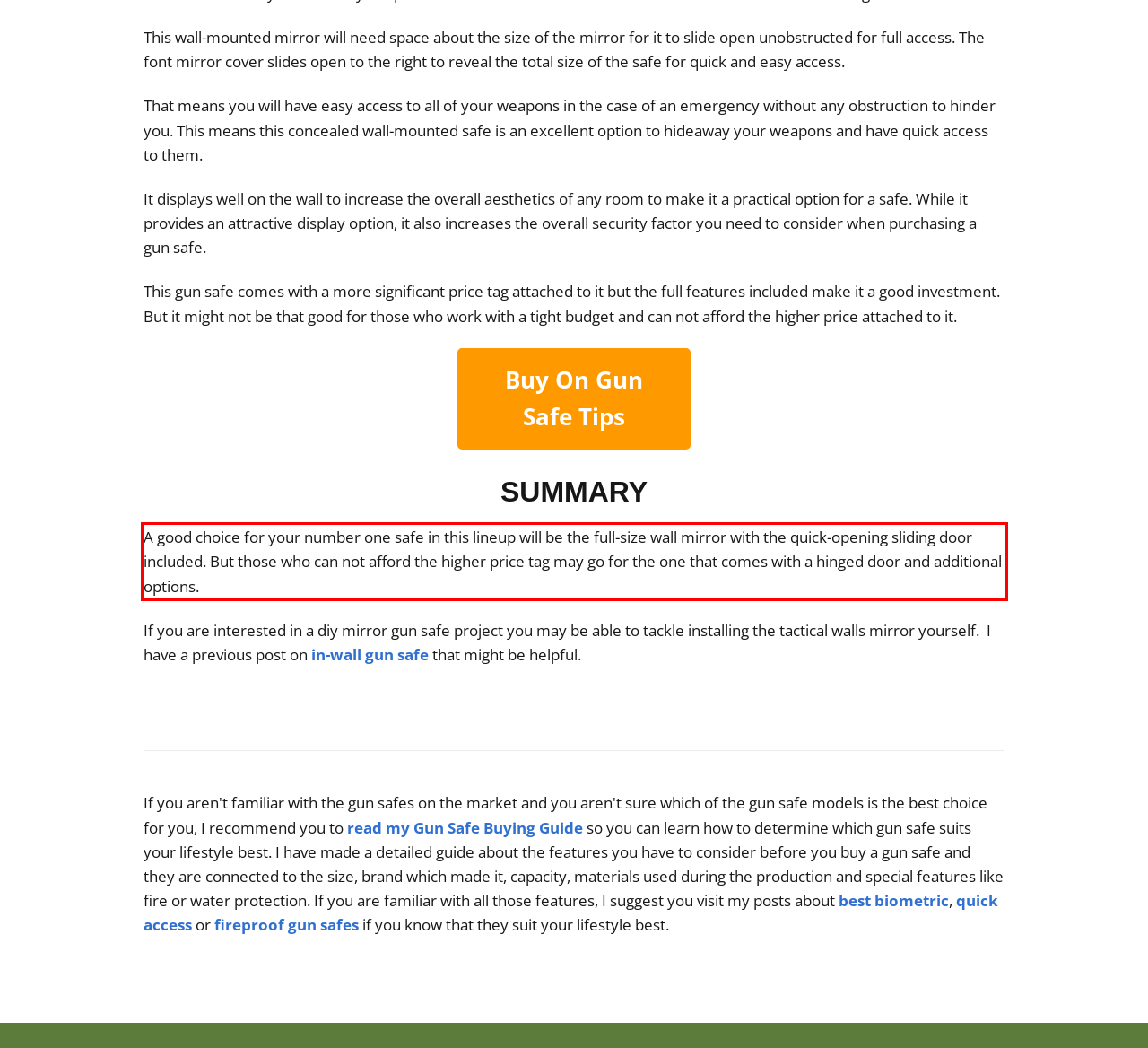Using OCR, extract the text content found within the red bounding box in the given webpage screenshot.

A good choice for your number one safe in this lineup will be the full-size wall mirror with the quick-opening sliding door included. But those who can not afford the higher price tag may go for the one that comes with a hinged door and additional options.